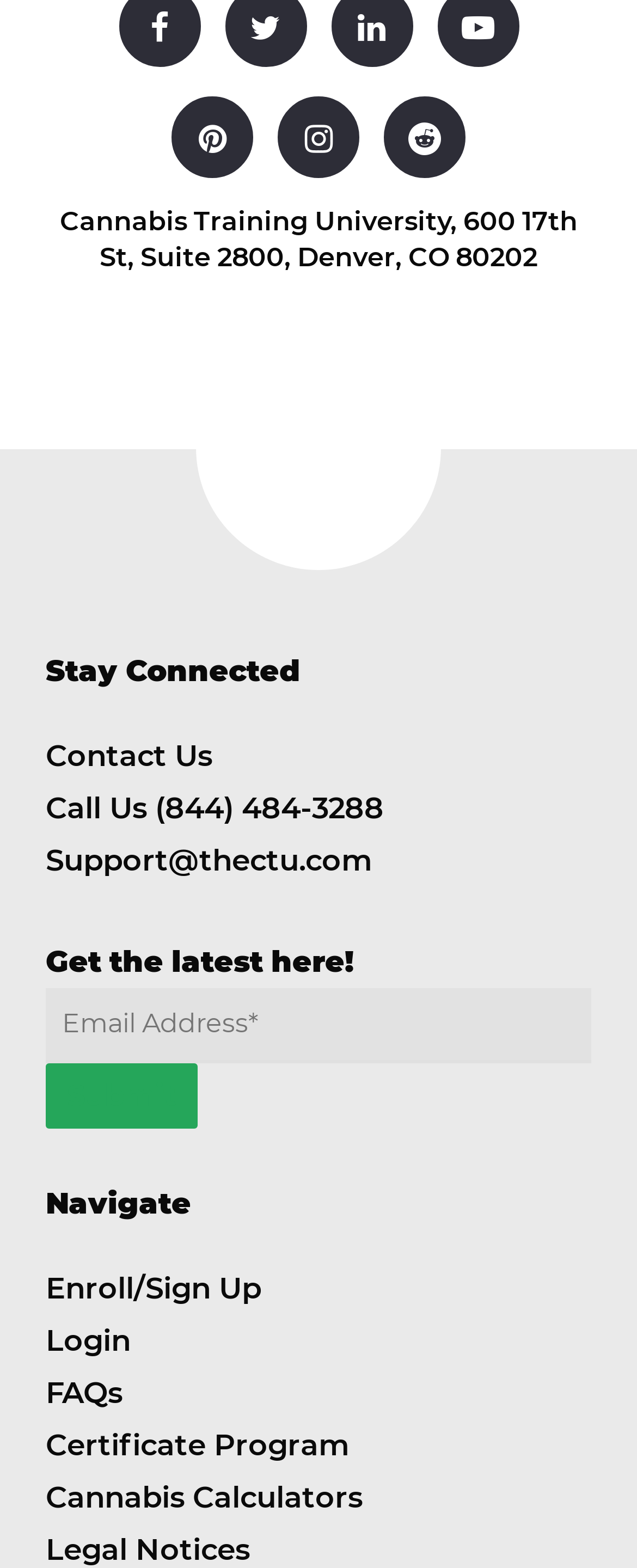Can you specify the bounding box coordinates of the area that needs to be clicked to fulfill the following instruction: "View FAQs"?

[0.072, 0.878, 0.192, 0.9]